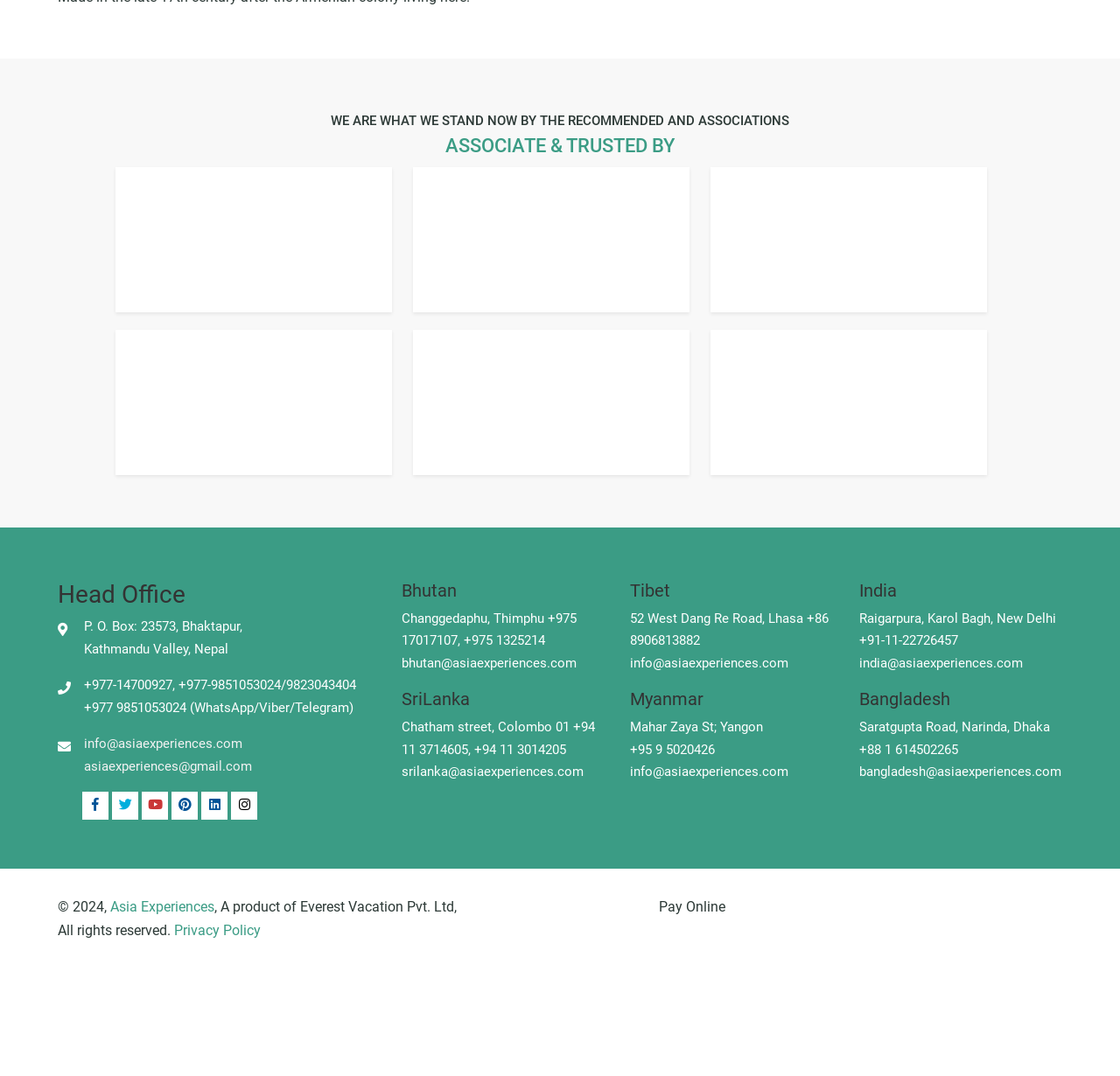How many social media links are there?
Give a thorough and detailed response to the question.

I counted the number of link elements that have text contents 'Facebook', 'Twitter', 'Youtube', 'Linked In', 'Pinterest', and 'Instagram'.